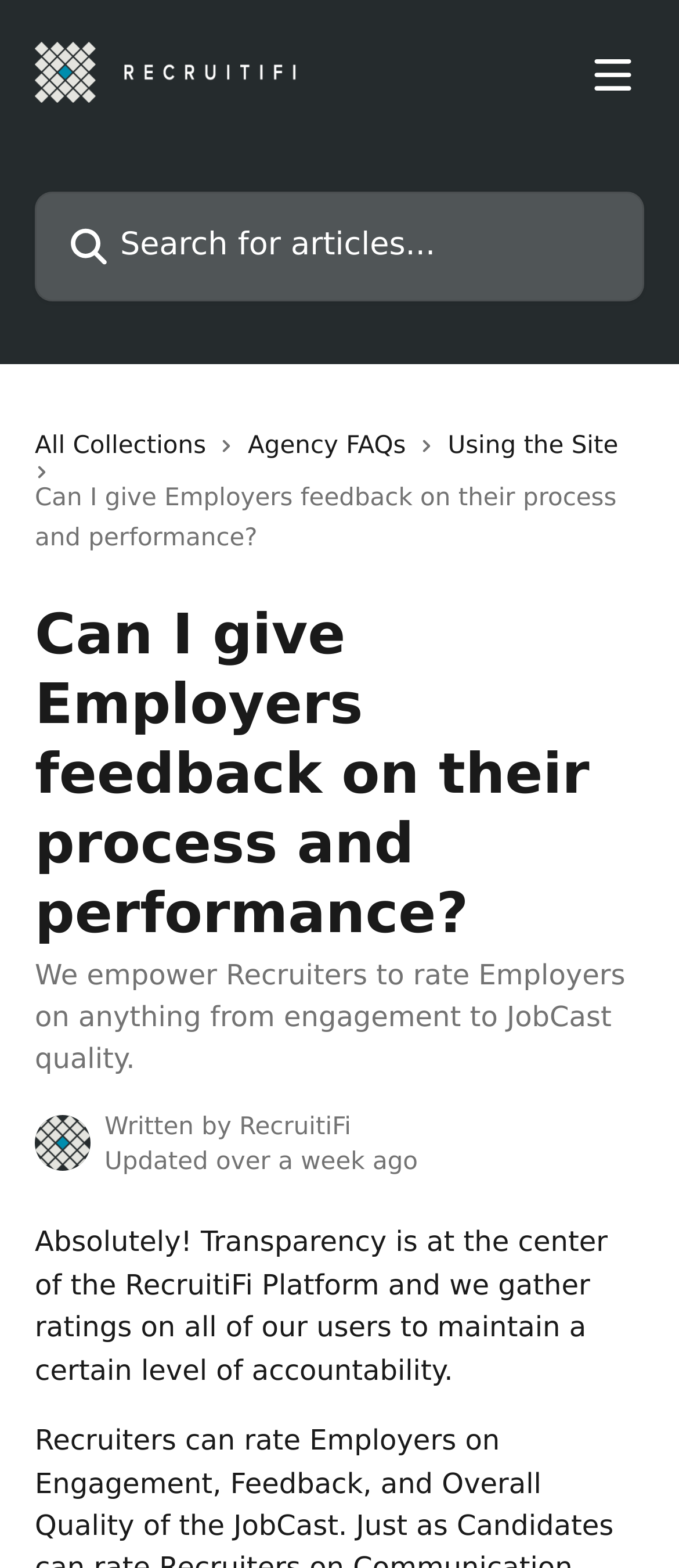Please look at the image and answer the question with a detailed explanation: What is the name of the help center?

I found the answer by looking at the link element with the text 'RecruitiFi Help Center' in the header section of the webpage.